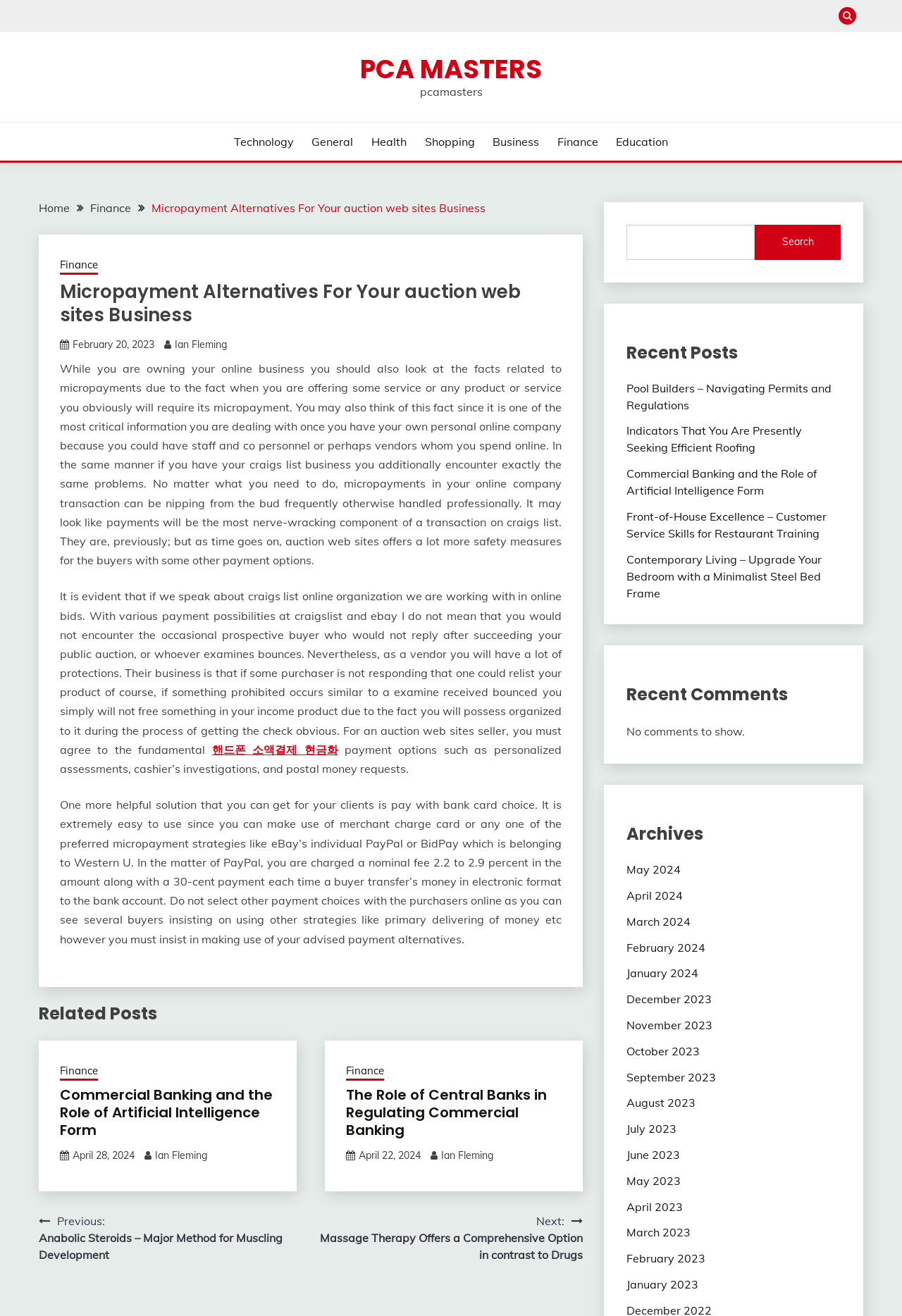Determine the bounding box for the UI element described here: "General".

[0.346, 0.101, 0.392, 0.114]